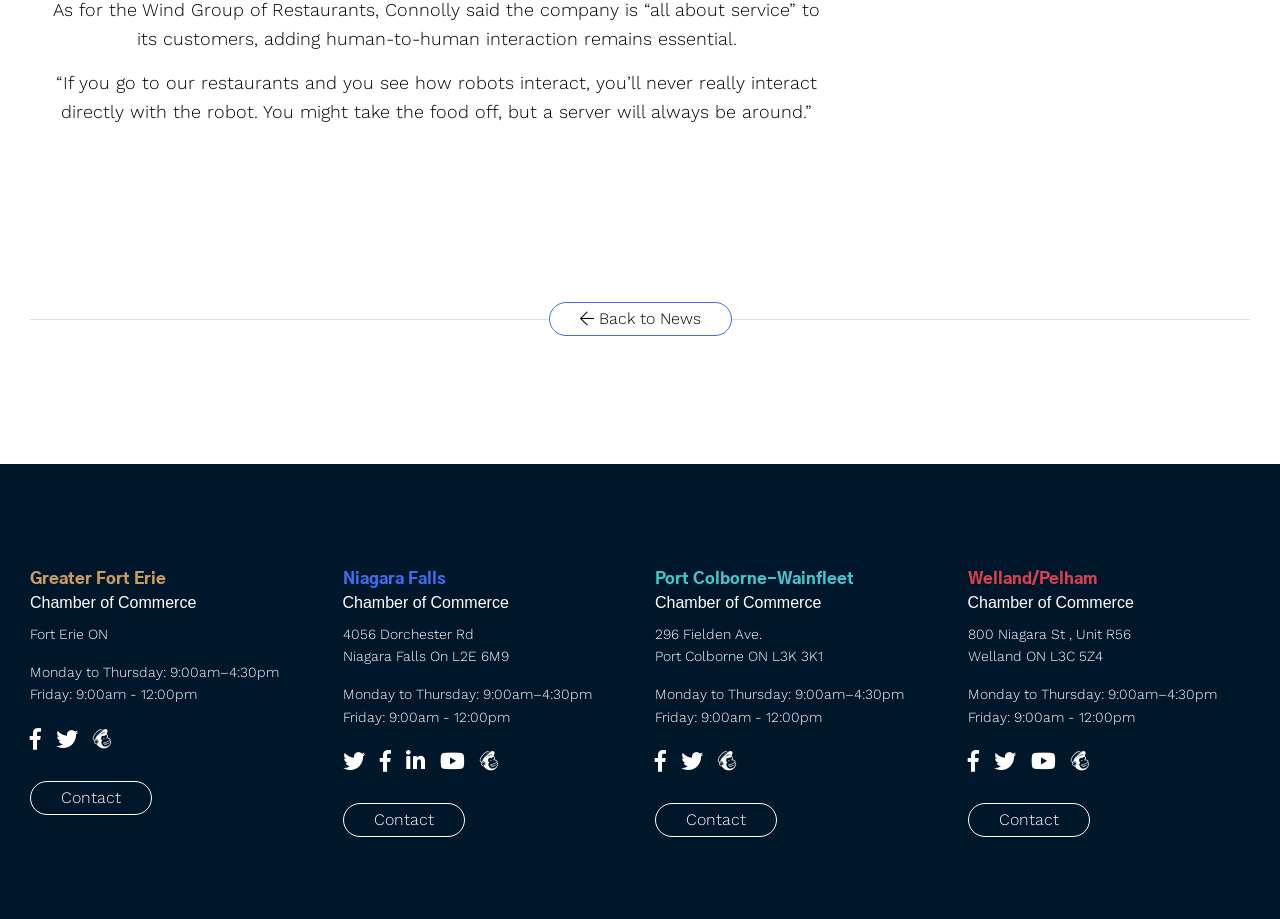Based on the element description Contact, identify the bounding box of the UI element in the given webpage screenshot. The coordinates should be in the format (top-left x, top-left y, bottom-right x, bottom-right y) and must be between 0 and 1.

[0.023, 0.85, 0.119, 0.887]